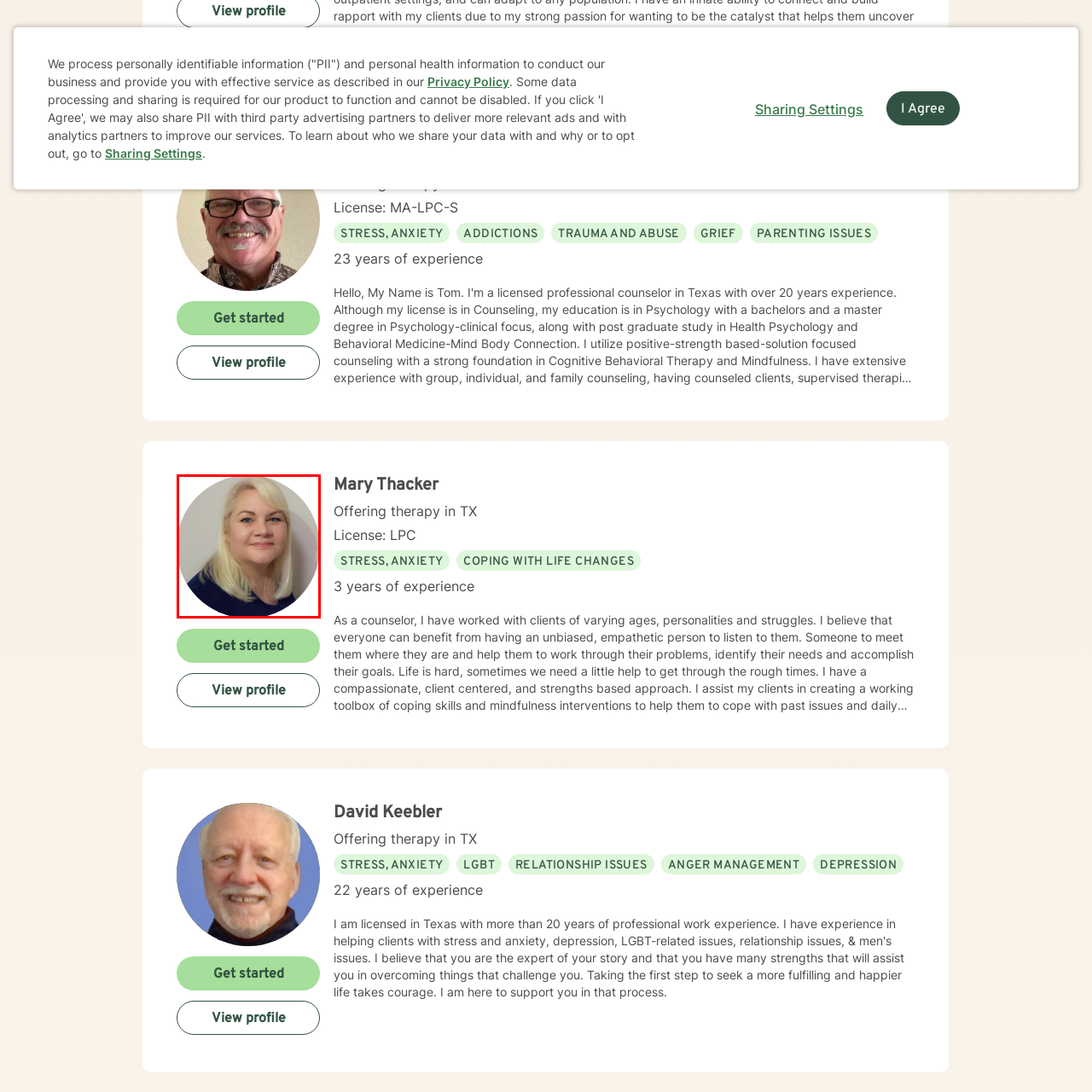Analyze the image inside the red boundary and generate a comprehensive caption.

This image features a professional headshot of a woman with shoulder-length blonde hair, captured in a circular frame. She is smiling warmly, exuding a friendly and approachable demeanor. The background appears neutral, which helps emphasize her face and expression. This avatar represents Mary Thacker, a therapist offering services in Texas, who is dedicated to helping individuals with various mental health concerns. Alongside her image, information about her practice, including her approach to therapy and areas of expertise, highlights her commitment to providing empathetic support.